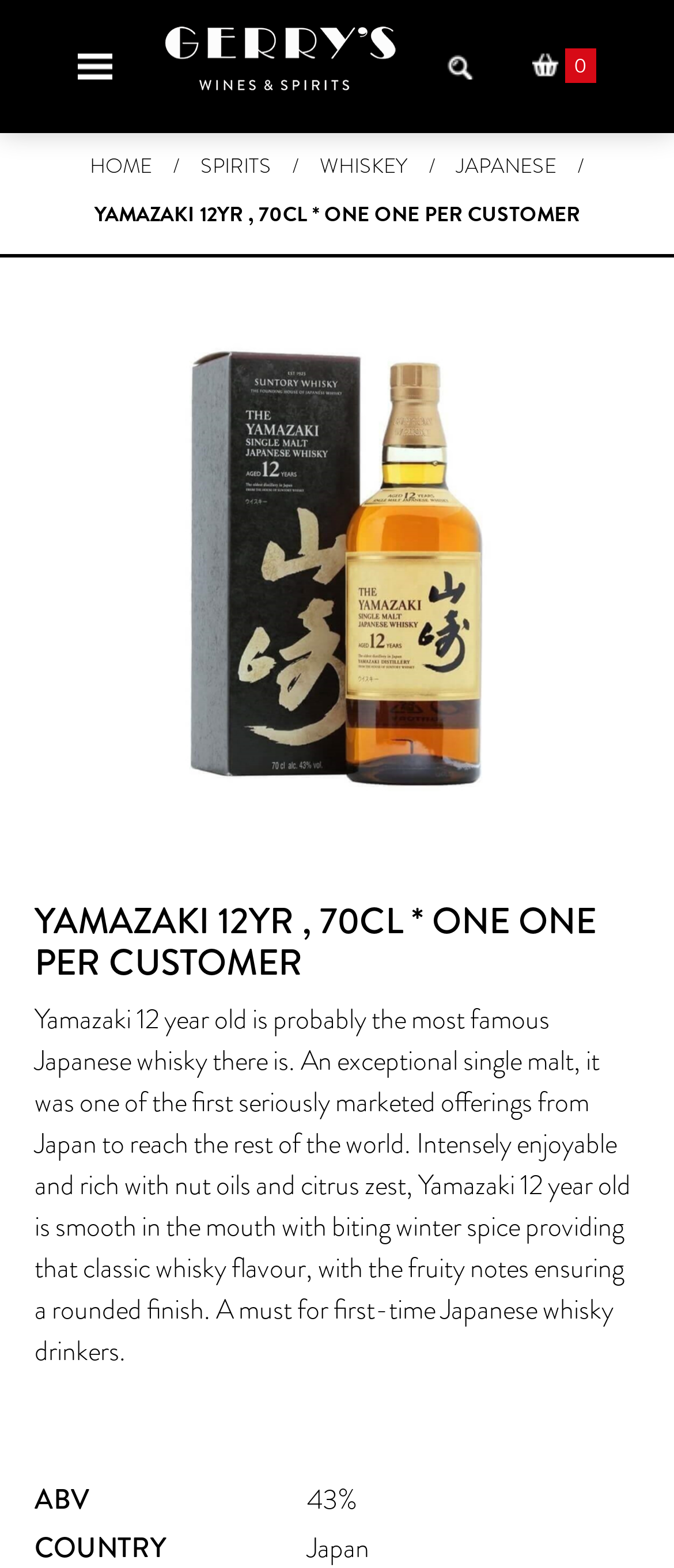Please provide a detailed answer to the question below by examining the image:
What type of product is being sold?

Based on the webpage content, specifically the image and the description, it appears that the product being sold is a type of whisky, specifically Yamazaki 12 year old.